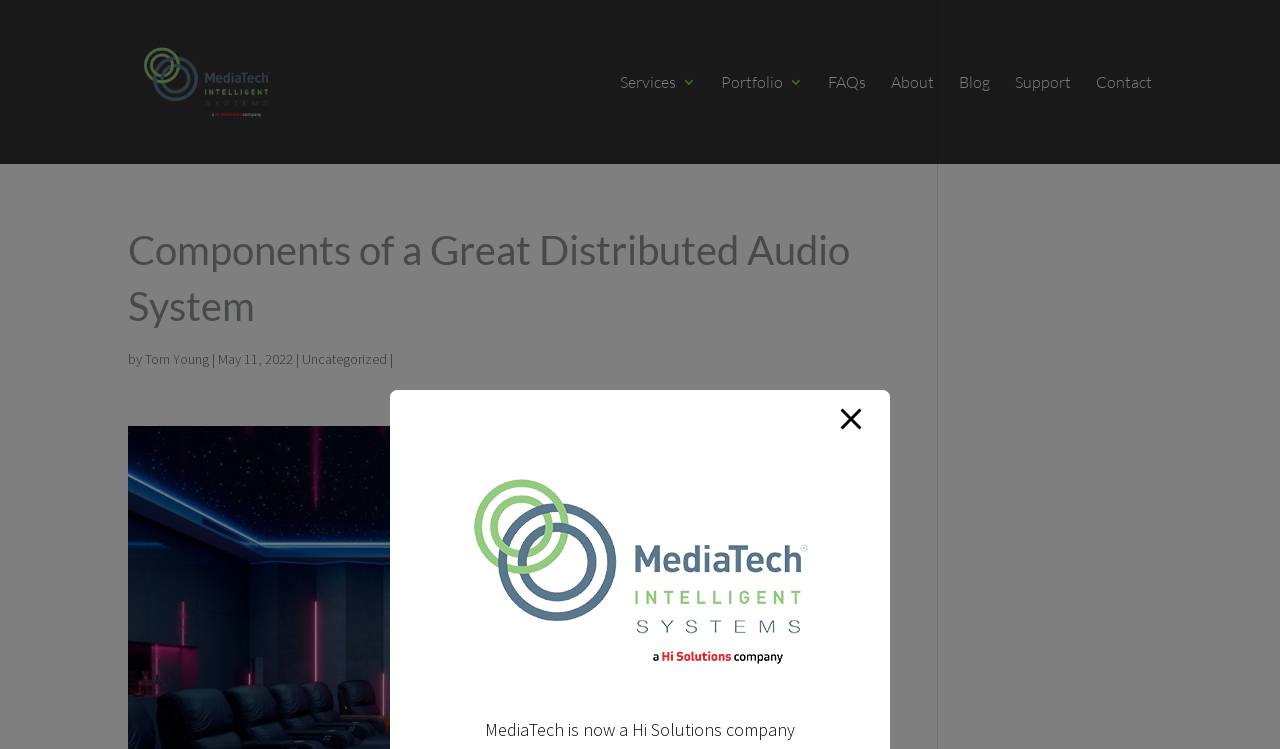Describe in detail what you see on the webpage.

The webpage is about distributed audio systems, specifically discussing the components of a great system. At the top left, there is a logo of "MediaTech" accompanied by a link to the company's website. Below the logo, there is a navigation menu with links to various sections, including "Services 3", "Portfolio 3", "FAQs", "About", "Blog", "Support", and "Contact". 

On the top right, there is a search bar that spans almost the entire width of the page. Below the navigation menu, there is a heading that reads "Components of a Great Distributed Audio System". The author of the article, "Tom Young", is credited below the heading, along with the date "May 11, 2022" and a category label "Uncategorized". 

In the middle of the page, there is a large image that takes up most of the width, with a caption "Media Tech is now a Hi Solutions company" written below it. The image appears to be a banner or a promotional graphic. On the right side of the page, there is a smaller image, but its purpose is unclear. 

The webpage seems to be an article or a blog post discussing the components of a great distributed audio system, with a focus on the capabilities and benefits of such a system.